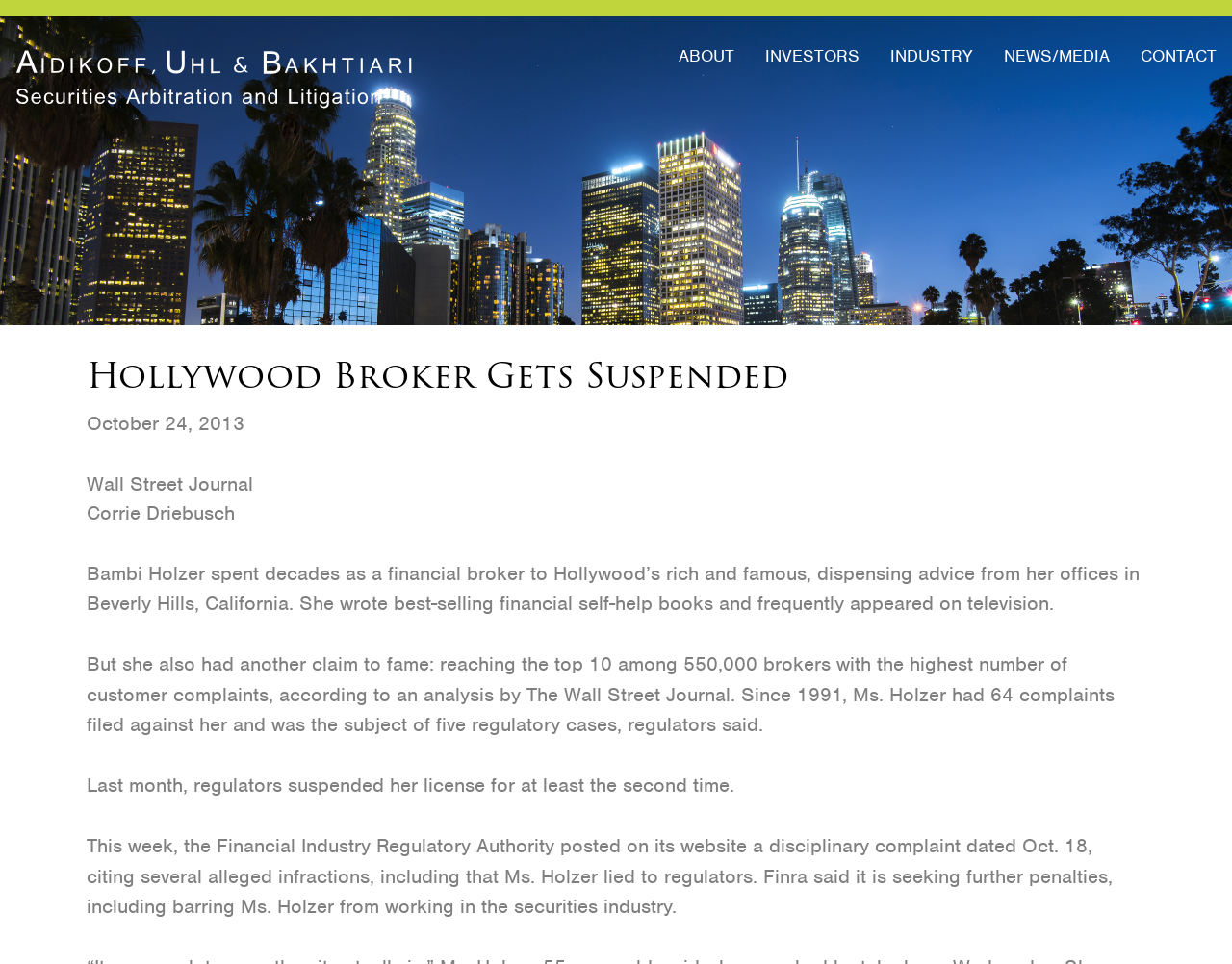What is the name of the logo on the top left?
Look at the image and answer the question using a single word or phrase.

Aidikoff, Uhl & Bakhtiari